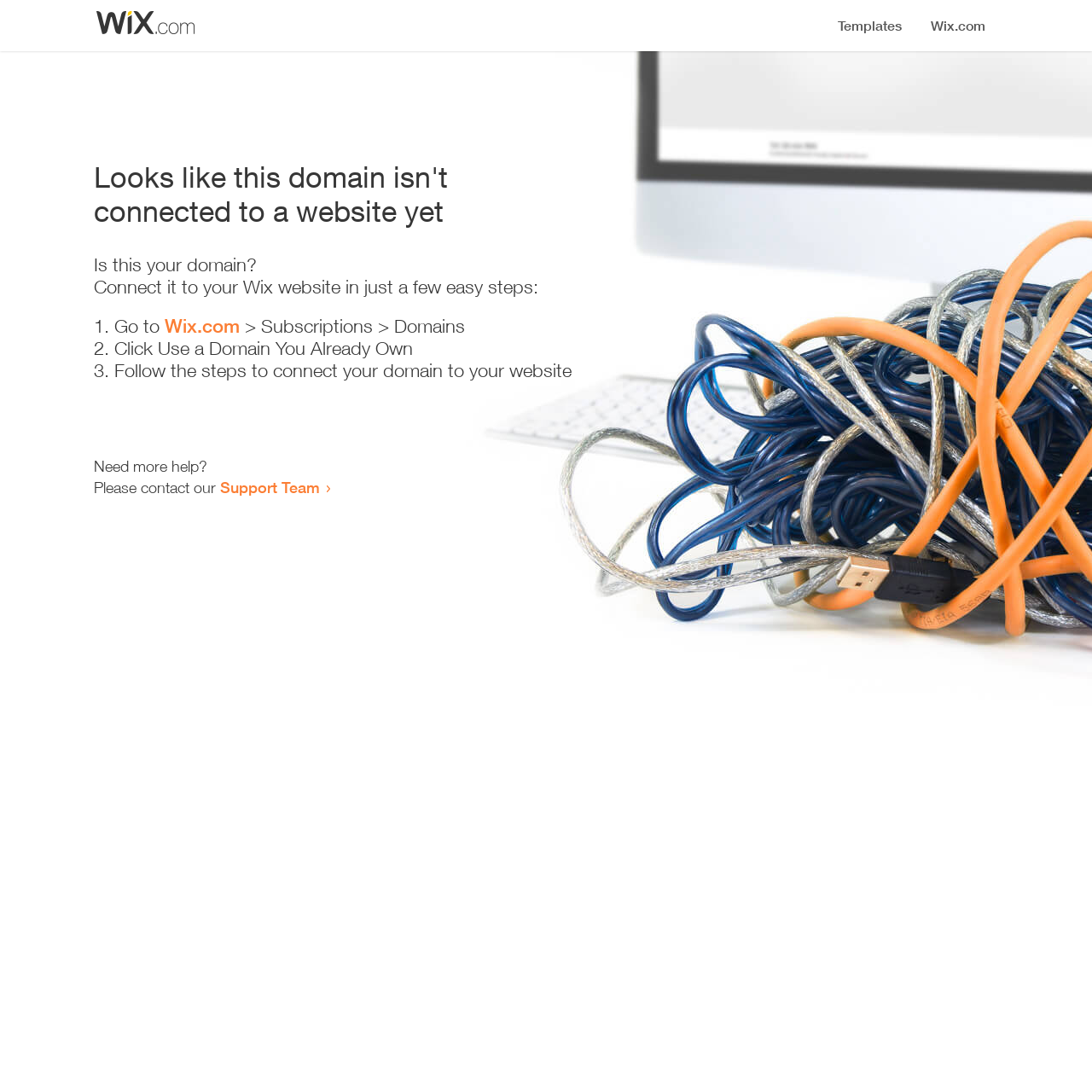Answer this question in one word or a short phrase: What is the current status of the domain?

Not connected to a website